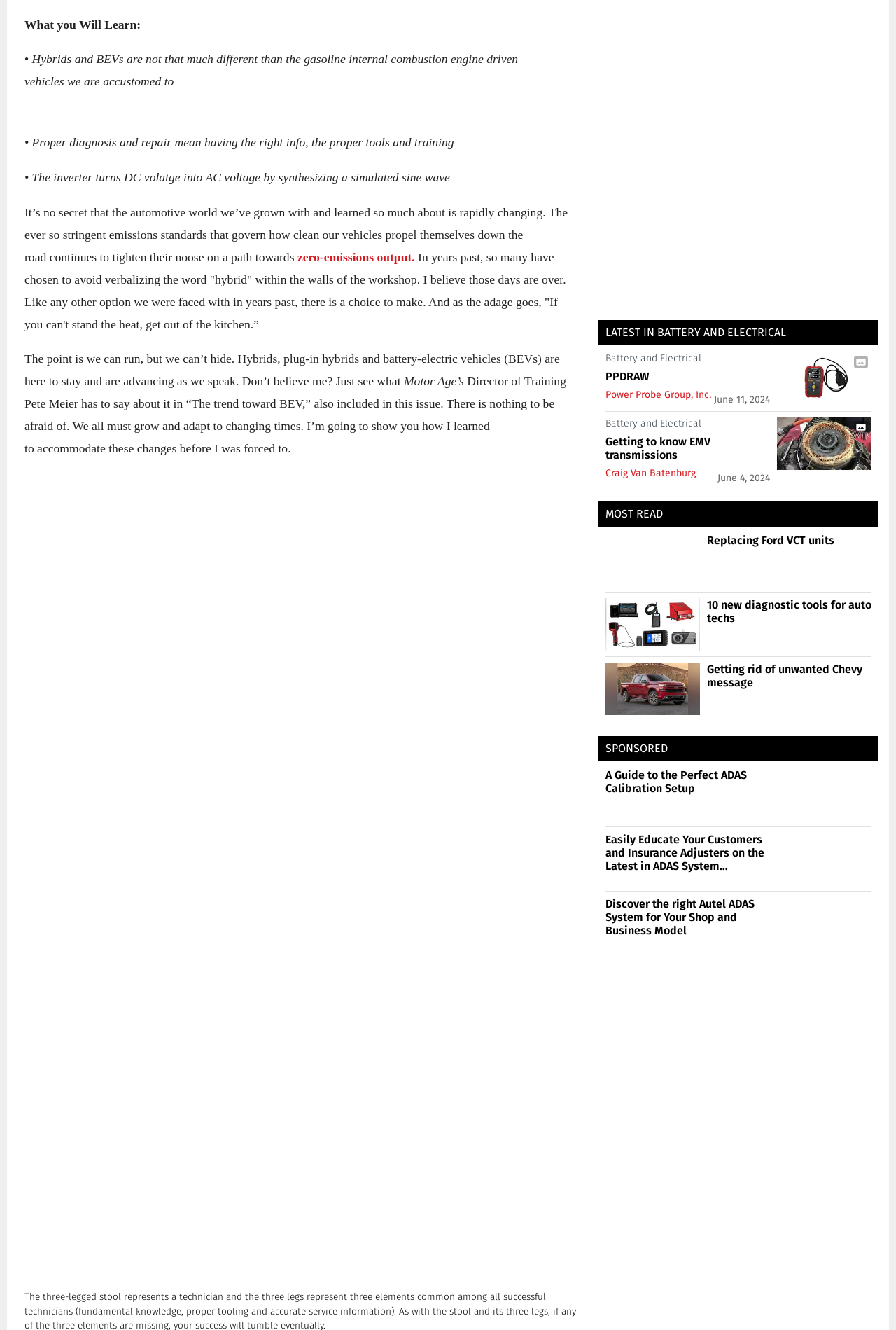Extract the bounding box coordinates of the UI element described by: "Top 10 Replica Watch Sites". The coordinates should include four float numbers ranging from 0 to 1, e.g., [left, top, right, bottom].

None